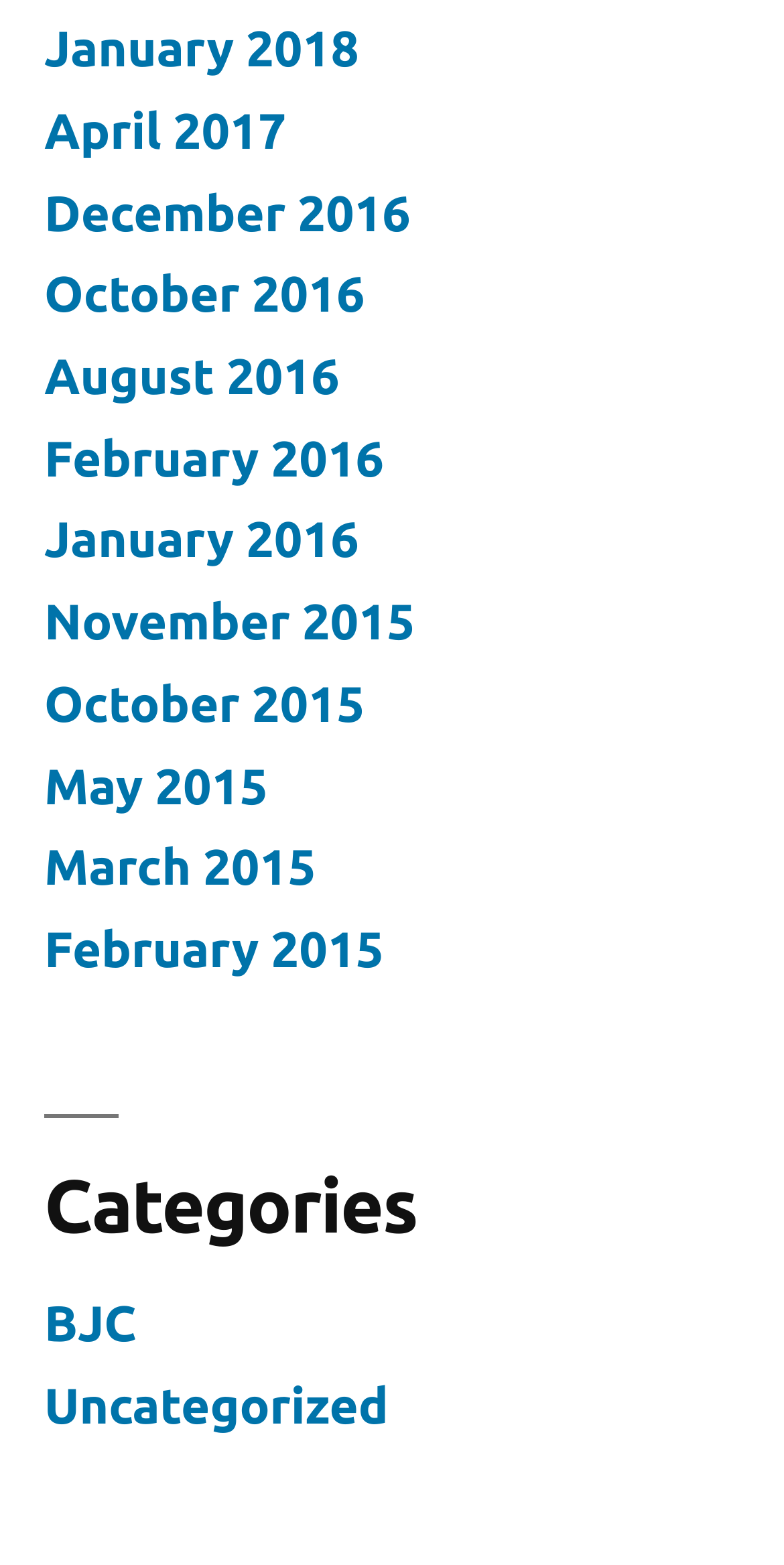How many months are listed in 2016?
Give a single word or phrase as your answer by examining the image.

3